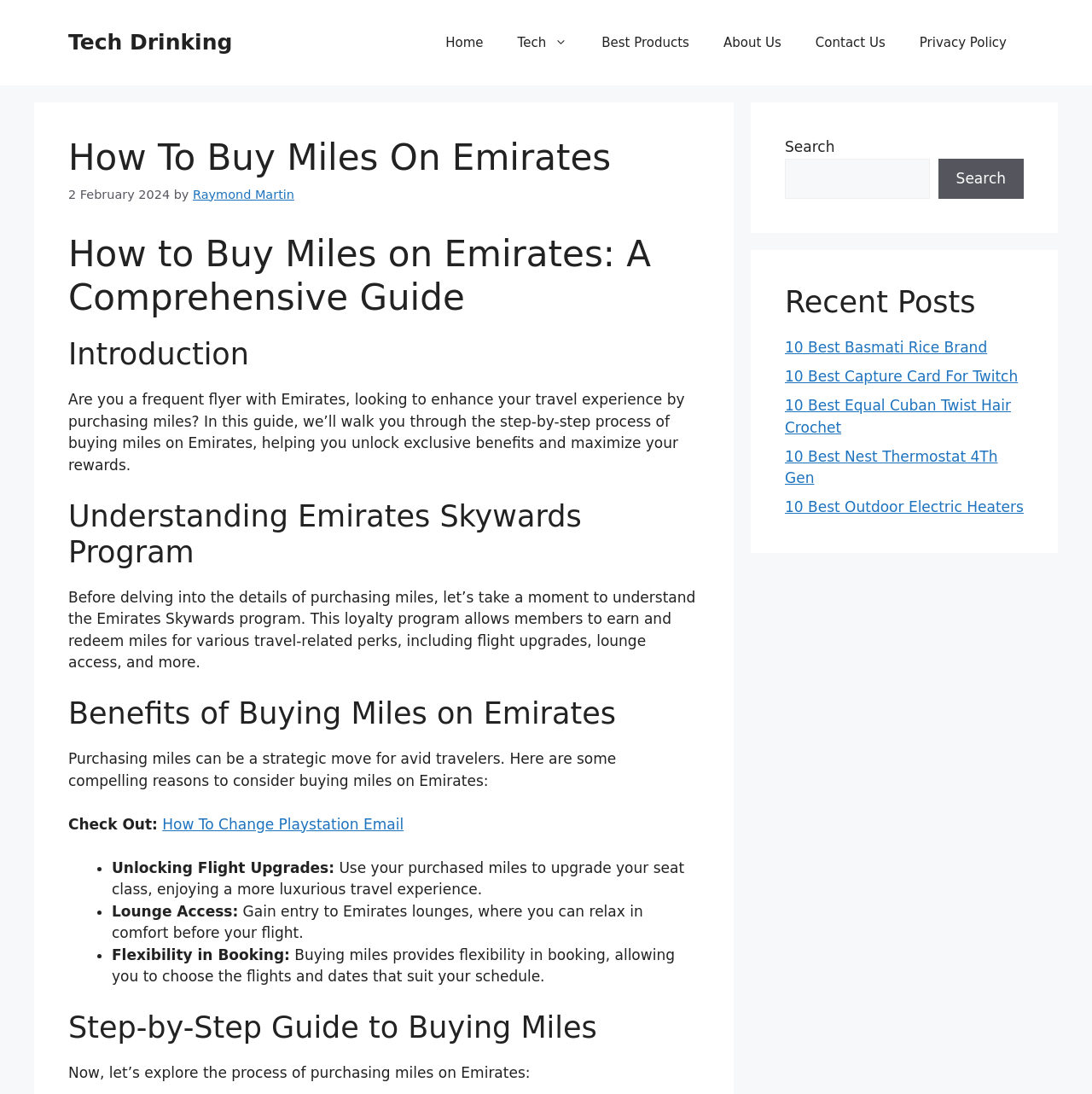Identify the bounding box coordinates of the area that should be clicked in order to complete the given instruction: "Click on the 'Contact Us' link". The bounding box coordinates should be four float numbers between 0 and 1, i.e., [left, top, right, bottom].

[0.731, 0.016, 0.826, 0.062]